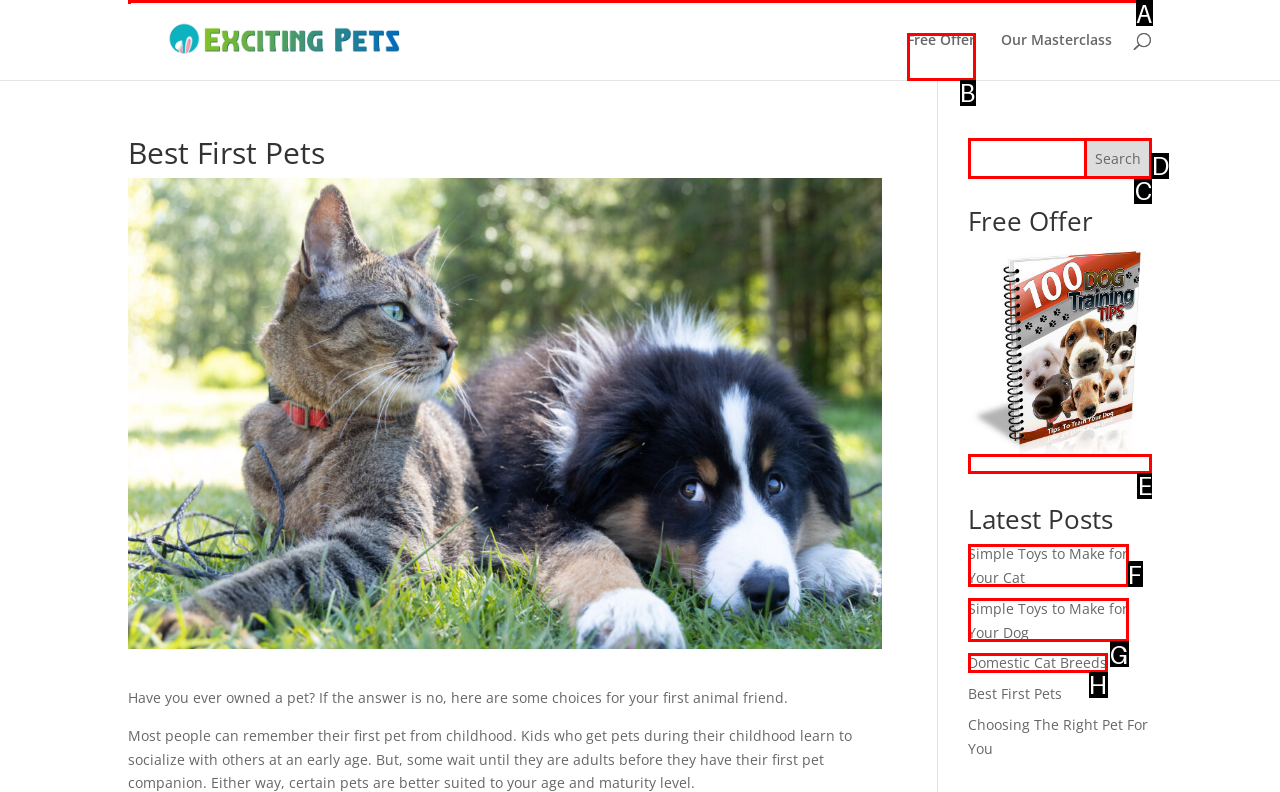Determine the letter of the UI element that you need to click to perform the task: Search for a pet.
Provide your answer with the appropriate option's letter.

A